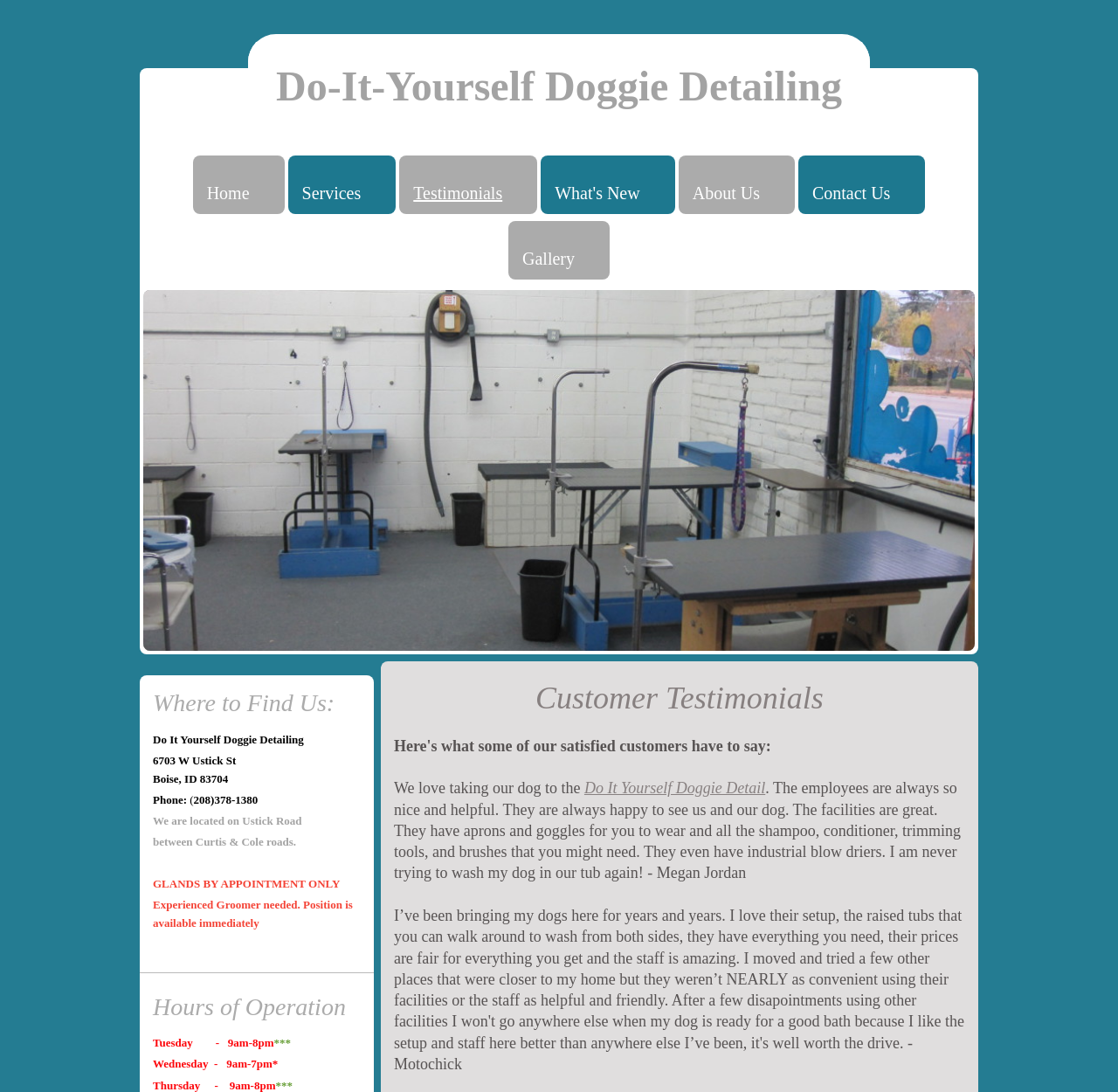Specify the bounding box coordinates of the element's region that should be clicked to achieve the following instruction: "View the 'Gallery'". The bounding box coordinates consist of four float numbers between 0 and 1, in the format [left, top, right, bottom].

[0.455, 0.202, 0.545, 0.256]